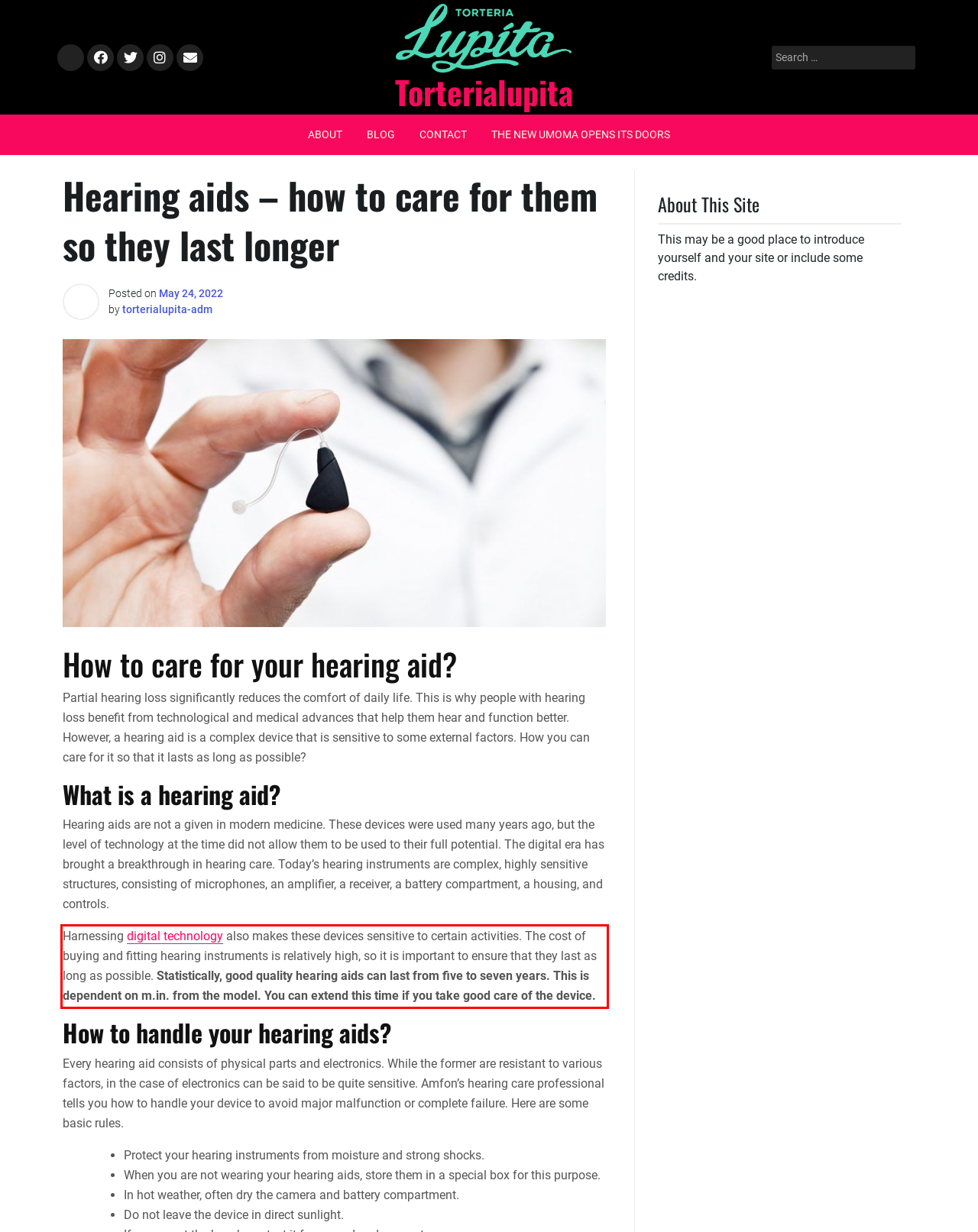Within the screenshot of the webpage, there is a red rectangle. Please recognize and generate the text content inside this red bounding box.

Harnessing digital technology also makes these devices sensitive to certain activities. The cost of buying and fitting hearing instruments is relatively high, so it is important to ensure that they last as long as possible. Statistically, good quality hearing aids can last from five to seven years. This is dependent on m.in. from the model. You can extend this time if you take good care of the device.